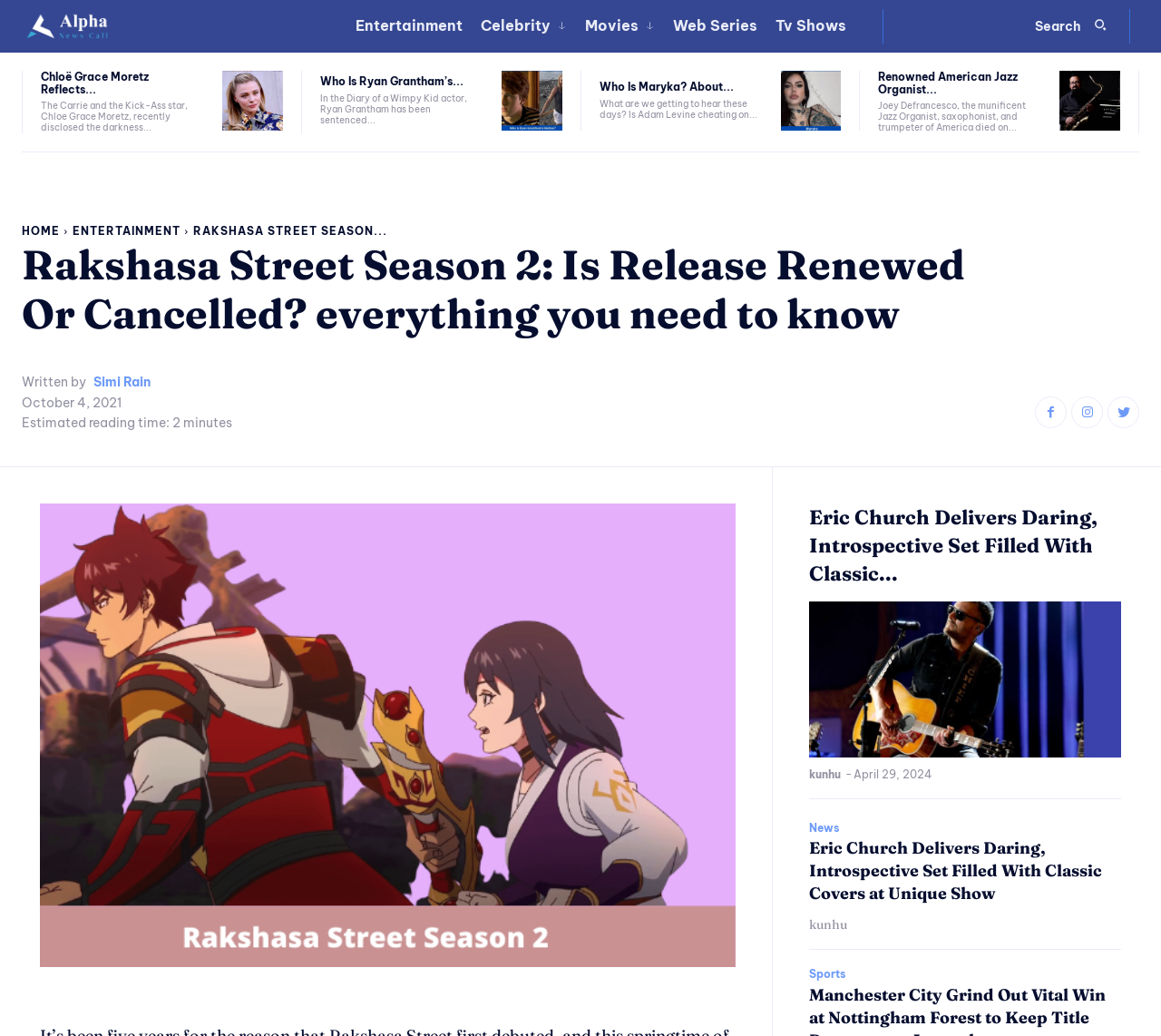Please specify the bounding box coordinates for the clickable region that will help you carry out the instruction: "Go to the 'Home' page".

[0.019, 0.217, 0.052, 0.23]